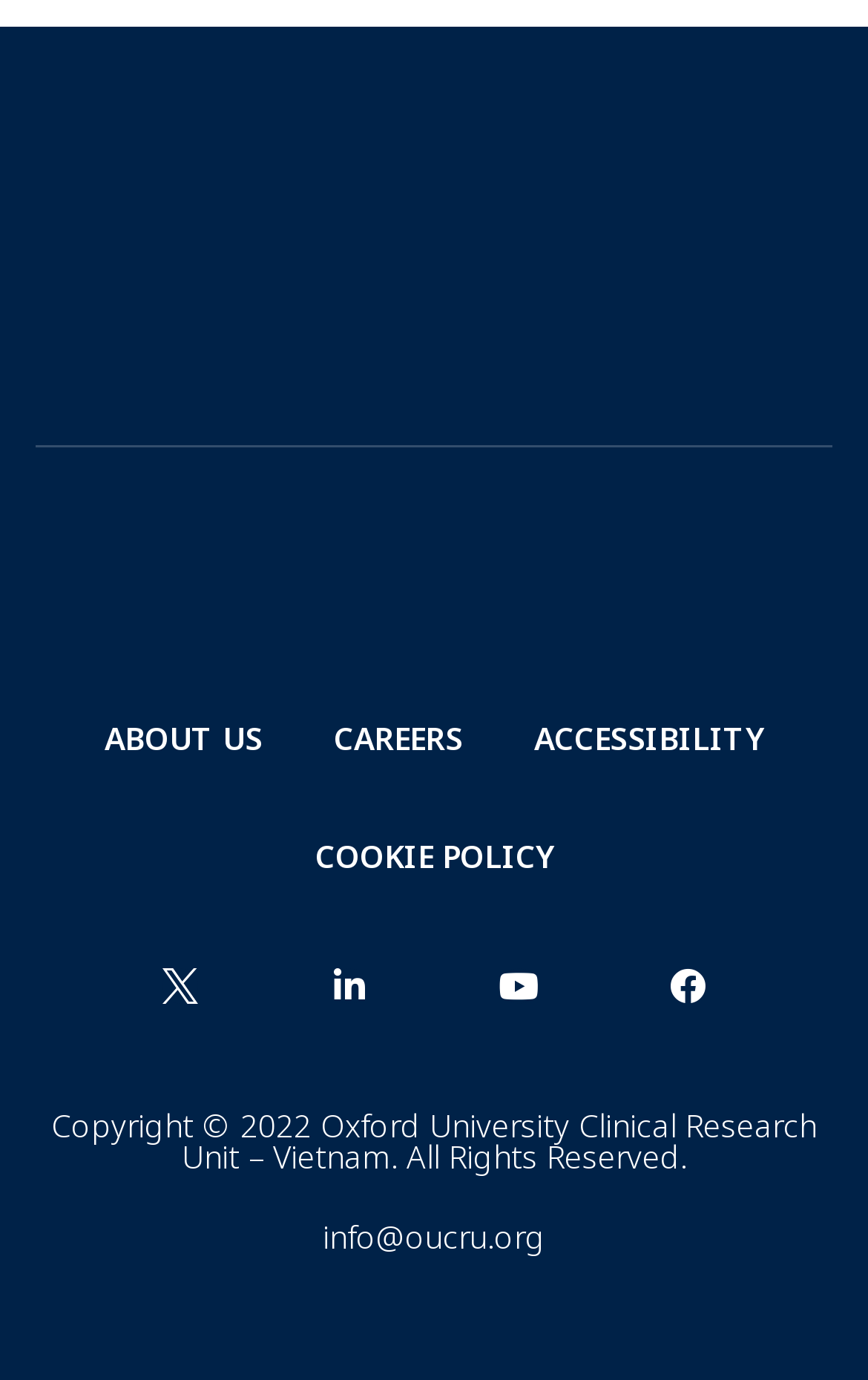How many navigation links are there?
Based on the screenshot, give a detailed explanation to answer the question.

I counted the number of navigation links by looking at the links with text, which are ABOUT US, CAREERS, ACCESSIBILITY, and COOKIE POLICY. There are 4 navigation links in total.